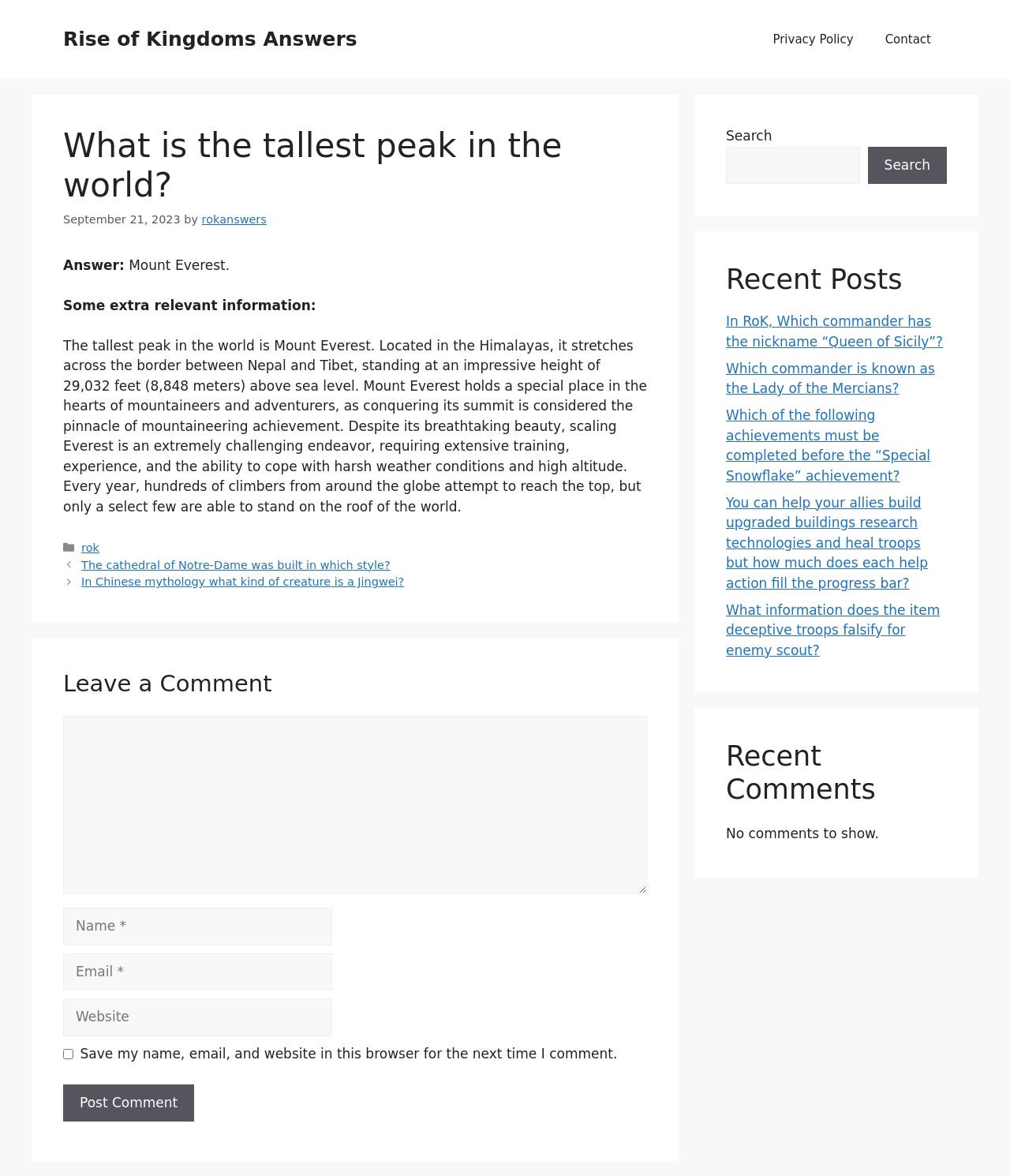What is the tallest peak in the world?
Could you answer the question in a detailed manner, providing as much information as possible?

The answer can be found in the article section of the webpage, where it is stated that 'The tallest peak in the world is Mount Everest.' This information is provided as a response to the question posed in the heading of the article.